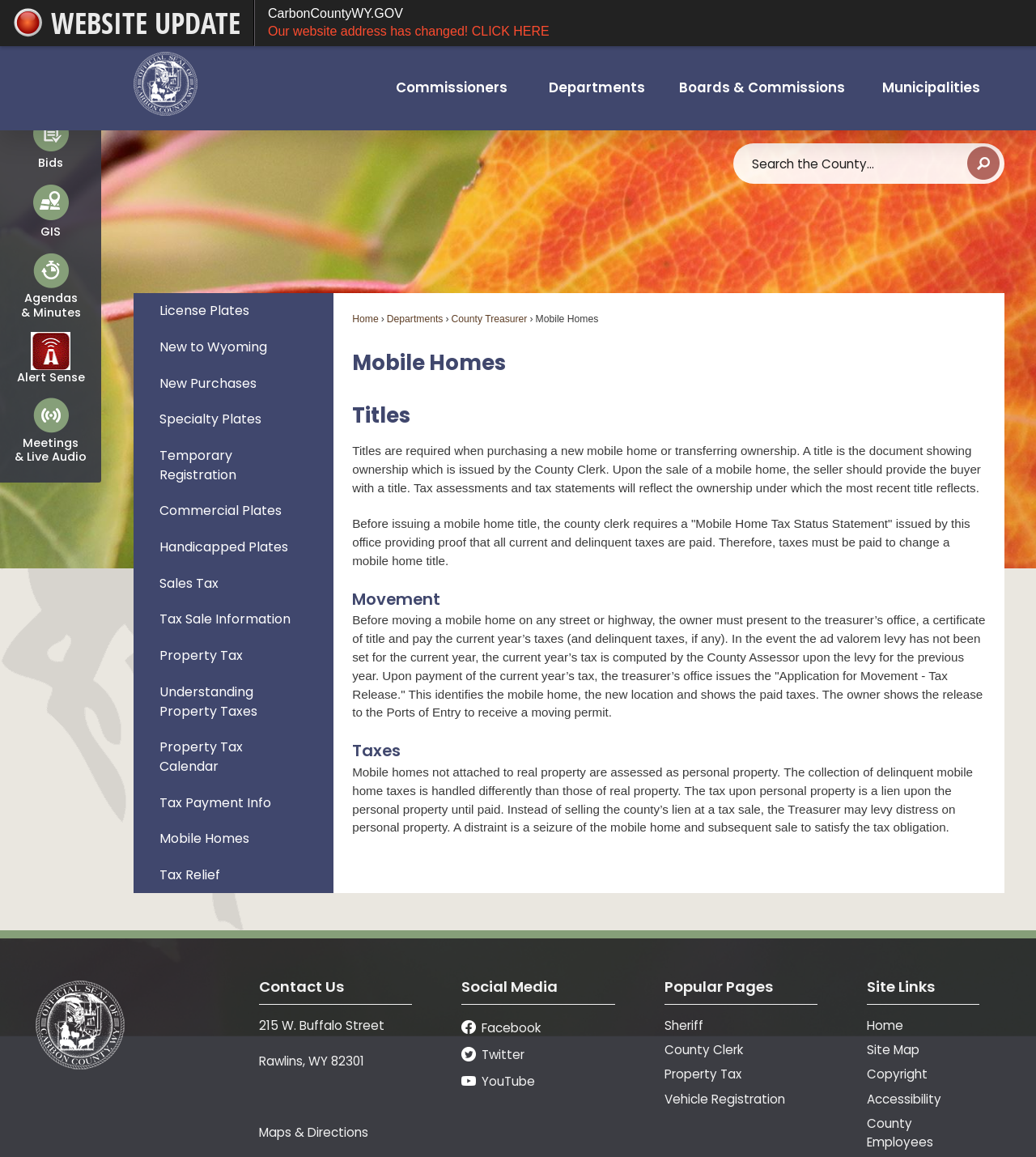Identify the bounding box coordinates for the region to click in order to carry out this instruction: "Check Contact Us". Provide the coordinates using four float numbers between 0 and 1, formatted as [left, top, right, bottom].

[0.25, 0.843, 0.398, 0.862]